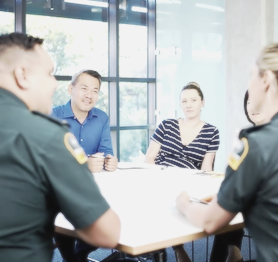Break down the image and describe every detail you can observe.

The image depicts a collaborative workshop session focused on mental health first aid, hosted by St John & Healthbox NZ. In a modern, well-lit room with large windows, four participants are seated around a table, engaging in a discussion. Two individuals, dressed in green uniforms, likely representing first responders or health professionals, are positioned on one side of the table. They appear to be sharing insights or leading the conversation. 

Across from them, two participants, including a man in a blue shirt and a woman wearing striped attire, listen attentively. The atmosphere conveys a sense of teamwork and active learning, with materials likely related to mental health being discussed. This setting emphasizes the importance of mental health awareness and the skills provided through the Mental Health First Aid program.